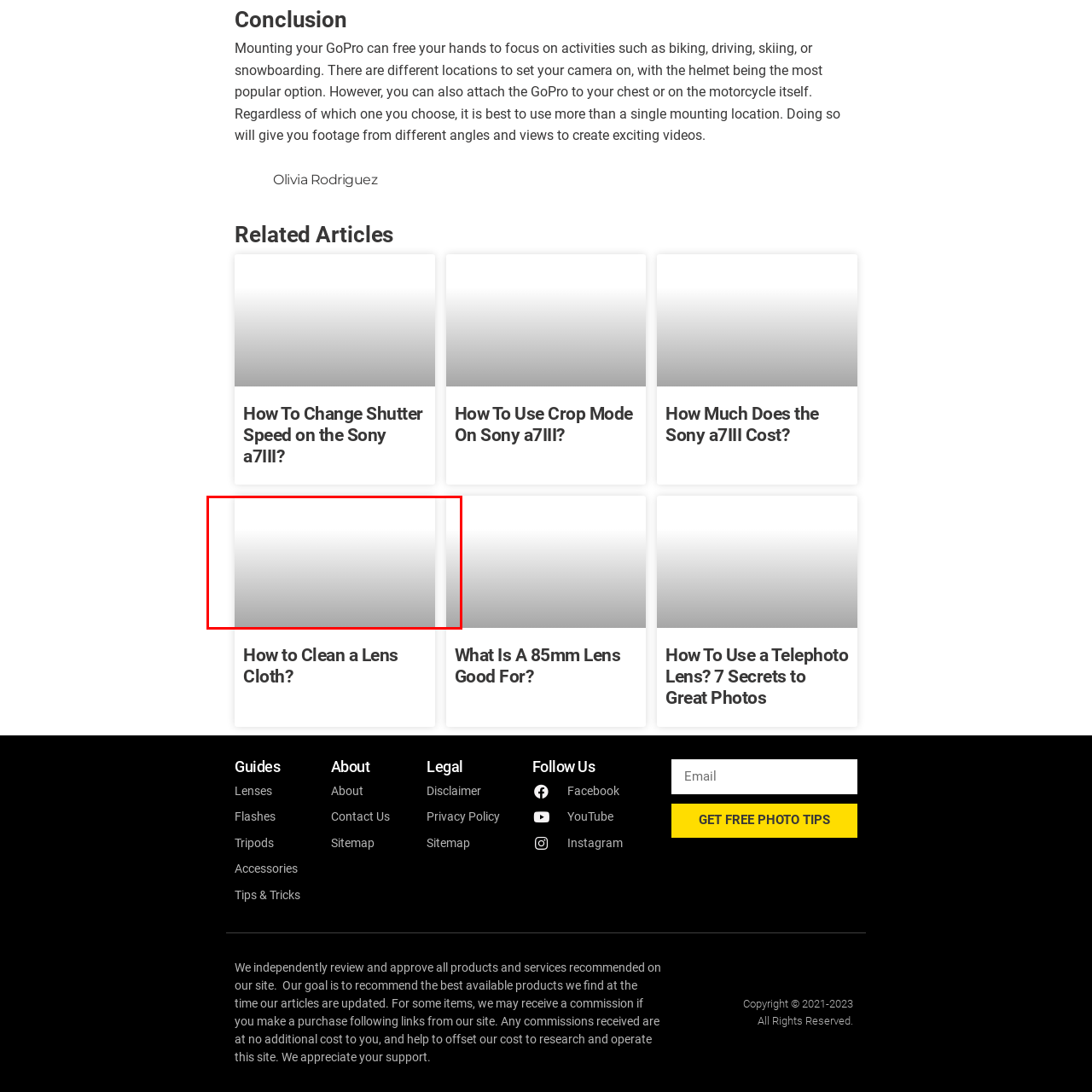Provide a comprehensive description of the content within the red-highlighted area of the image.

The image, titled "how to clean a lens cloth featured image," appears to be associated with a guide focused on maintaining photography accessories, specifically lens cloths. This article likely provides useful tips and techniques for effectively cleaning lens cloths, ensuring that photographers can maintain clear and smudge-free lenses for their cameras. The context suggests valuable information aimed at both amateur and professional photographers looking to enhance their gear maintenance practices.